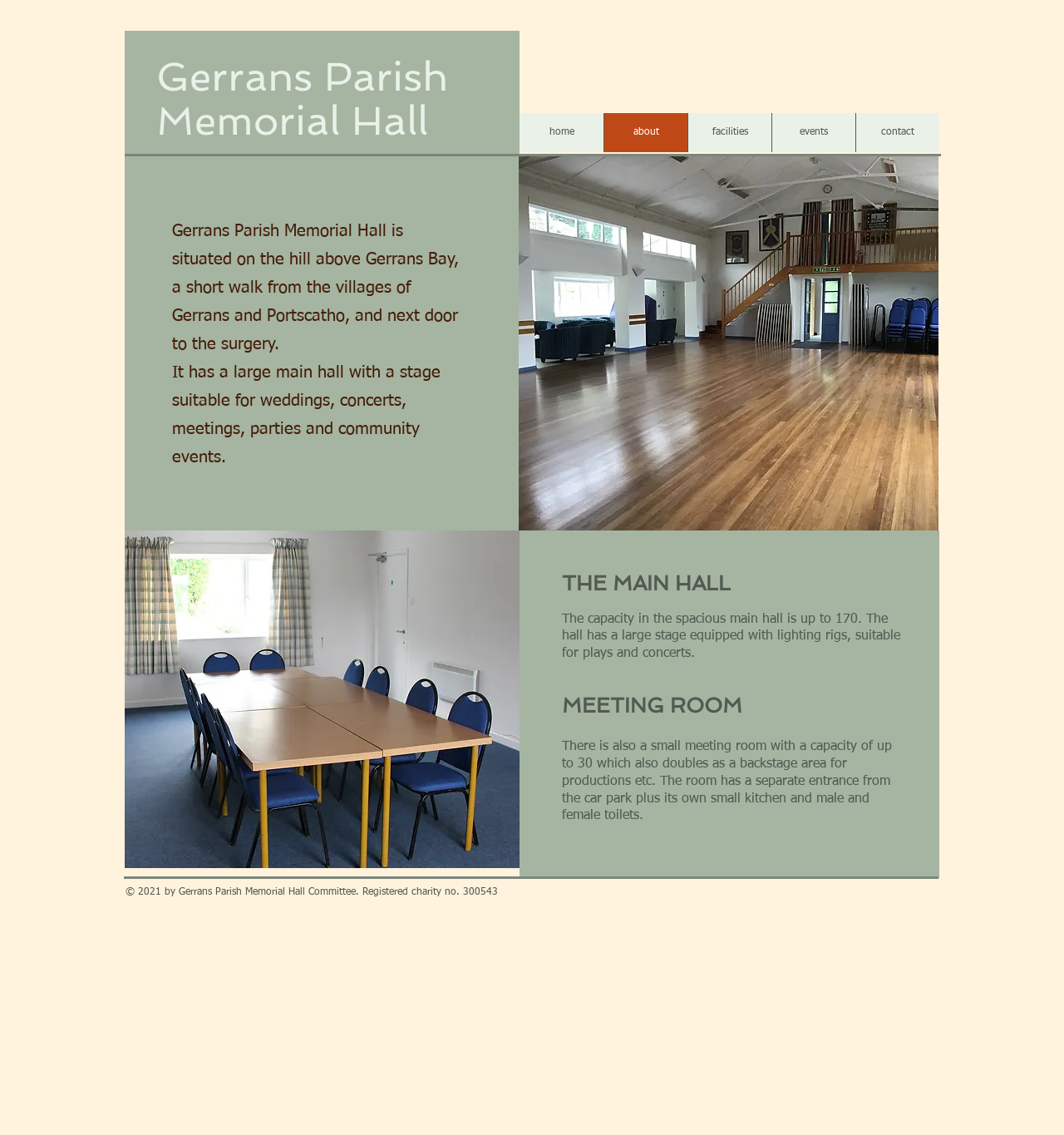What is the purpose of the stage in the main hall?
Please provide a single word or phrase answer based on the image.

plays and concerts